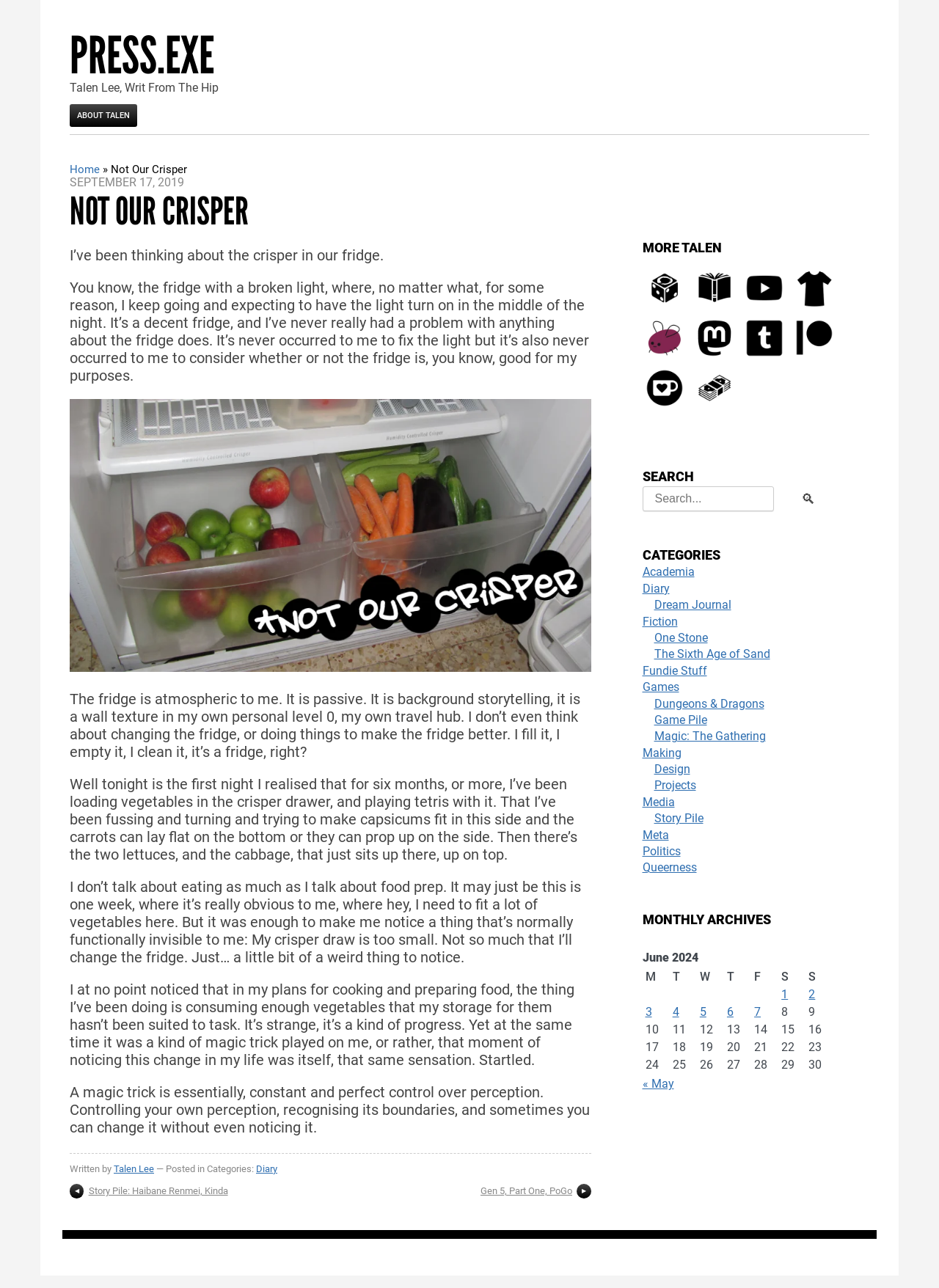Find the bounding box coordinates of the element I should click to carry out the following instruction: "Click the '◀︎' link".

[0.074, 0.919, 0.094, 0.93]